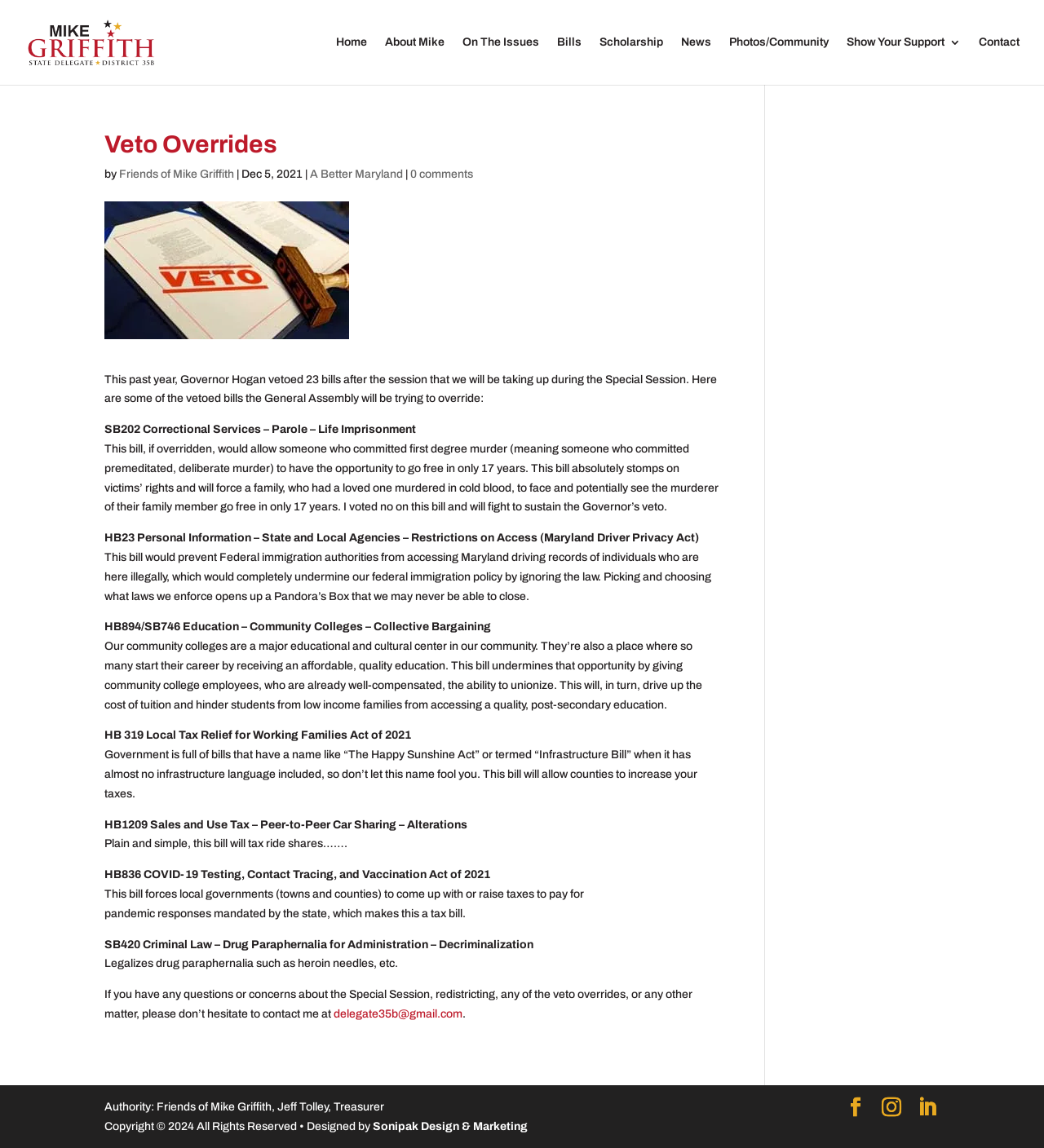Please look at the image and answer the question with a detailed explanation: How many bills are mentioned in this article?

The answer can be found by counting the number of bills mentioned in the article, which are SB202, HB23, HB894/SB746, HB 319, HB1209, HB836, and SB420.